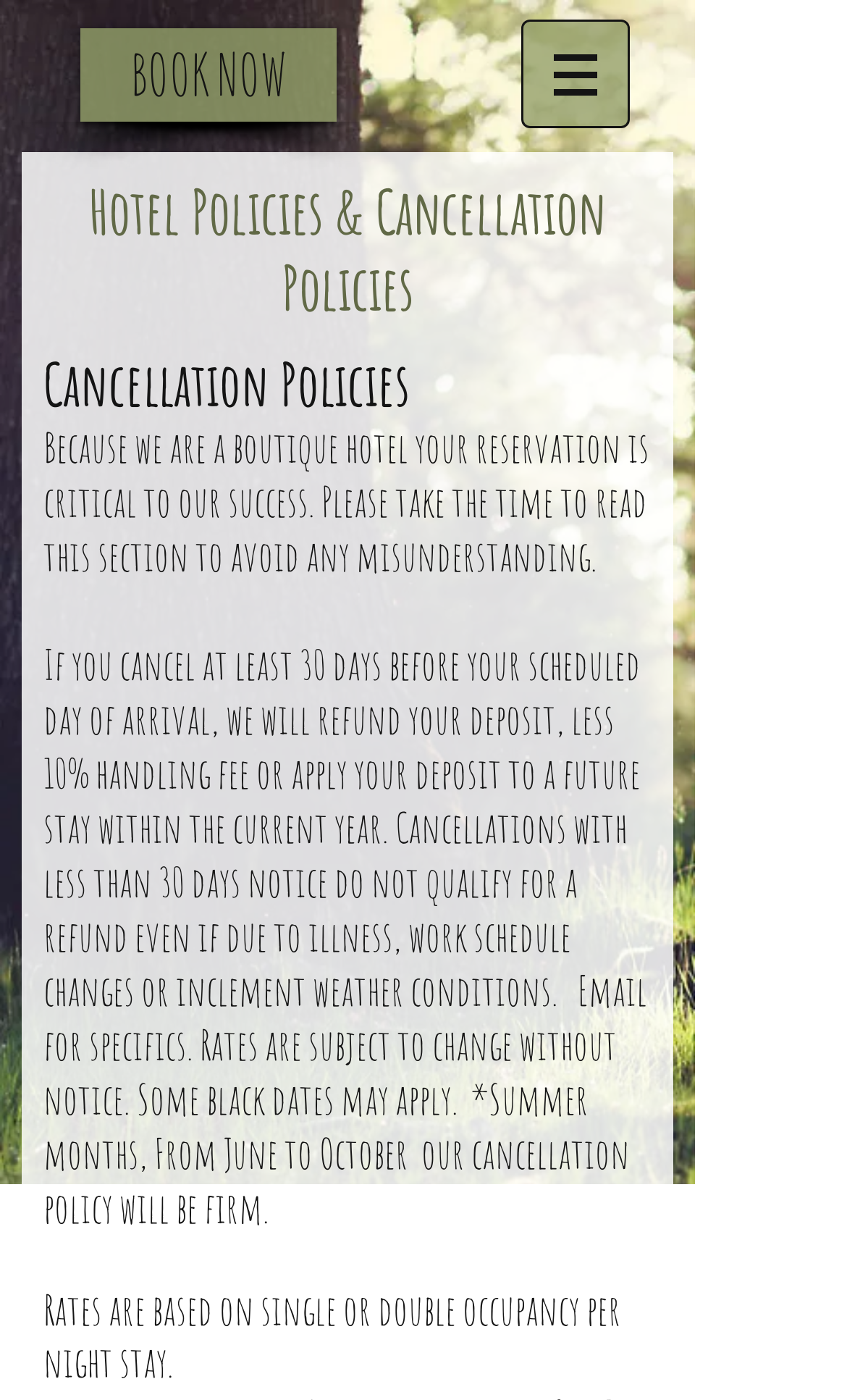Respond to the following question with a brief word or phrase:
What is the exception to the cancellation policy?

Summer months